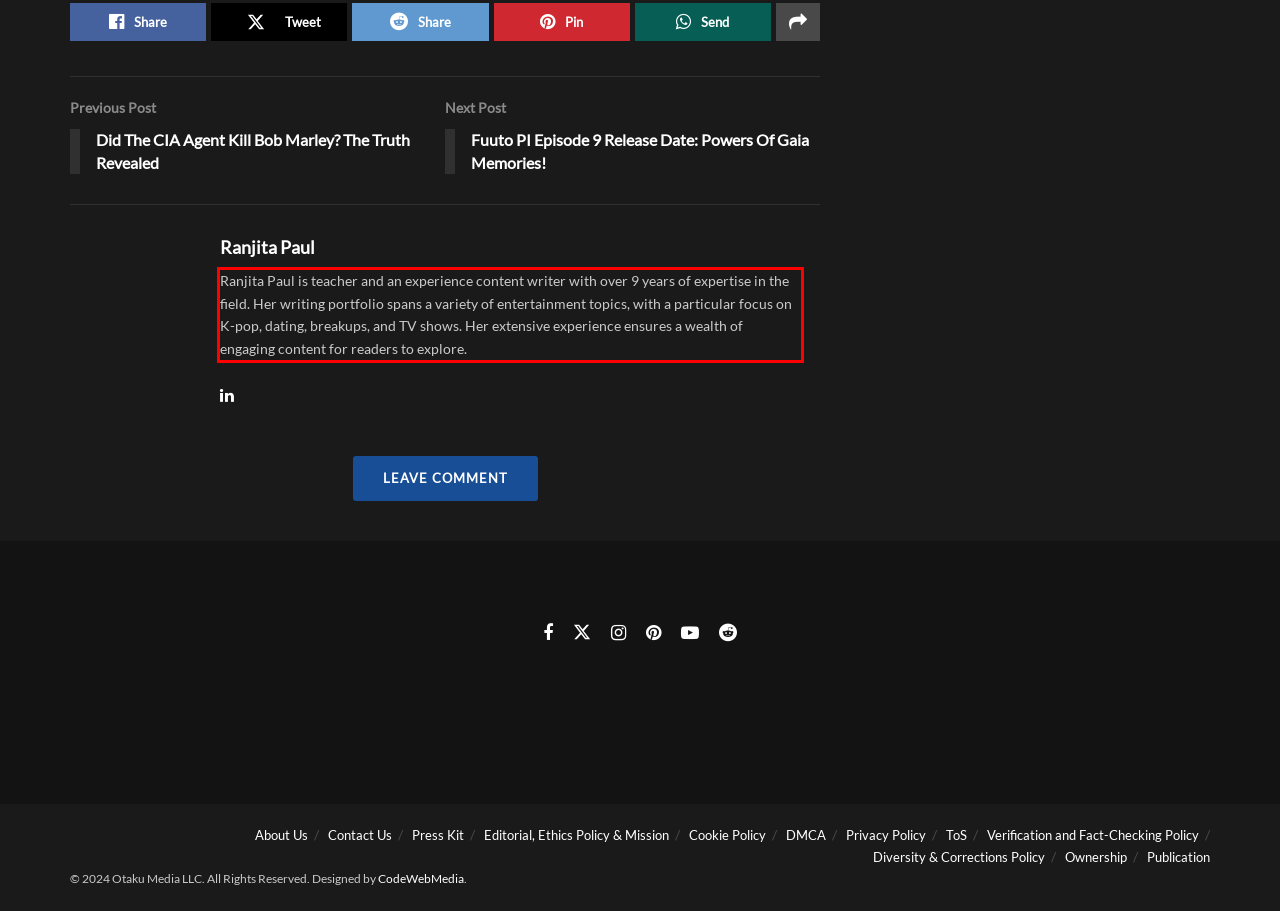You have a screenshot of a webpage with a UI element highlighted by a red bounding box. Use OCR to obtain the text within this highlighted area.

Ranjita Paul is teacher and an experience content writer with over 9 years of expertise in the field. Her writing portfolio spans a variety of entertainment topics, with a particular focus on K-pop, dating, breakups, and TV shows. Her extensive experience ensures a wealth of engaging content for readers to explore.